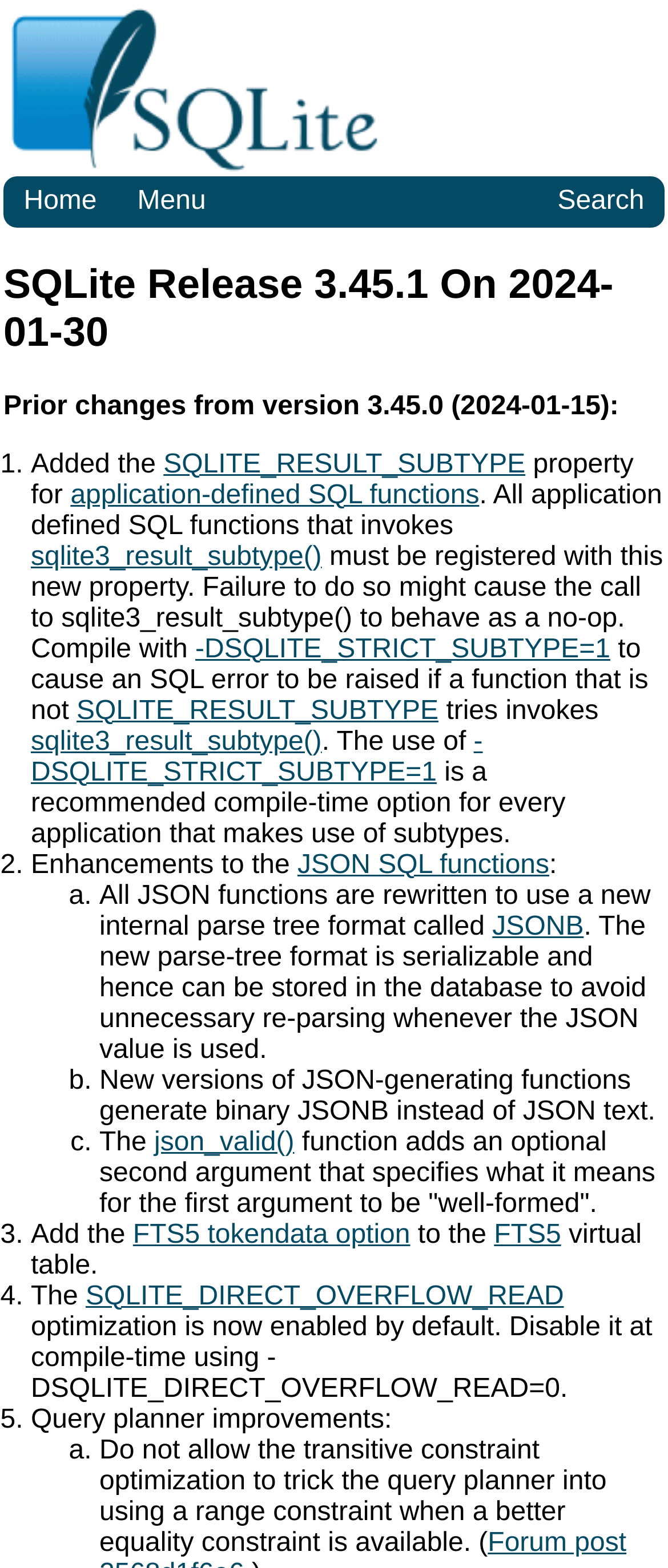Indicate the bounding box coordinates of the element that must be clicked to execute the instruction: "Search for something". The coordinates should be given as four float numbers between 0 and 1, i.e., [left, top, right, bottom].

[0.804, 0.112, 0.995, 0.145]